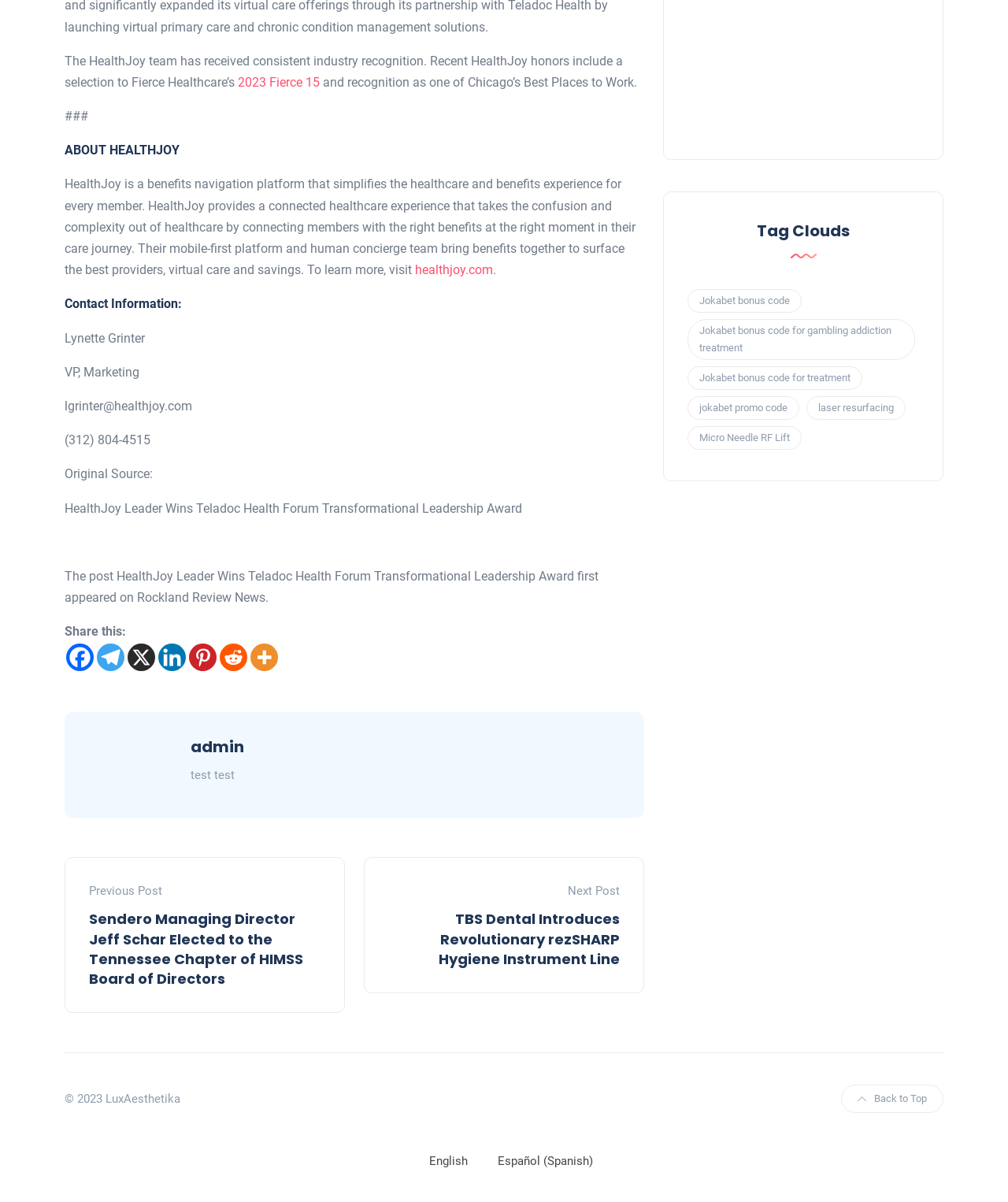Identify the bounding box coordinates of the region that should be clicked to execute the following instruction: "Click on the 'admin' link".

[0.189, 0.612, 0.242, 0.631]